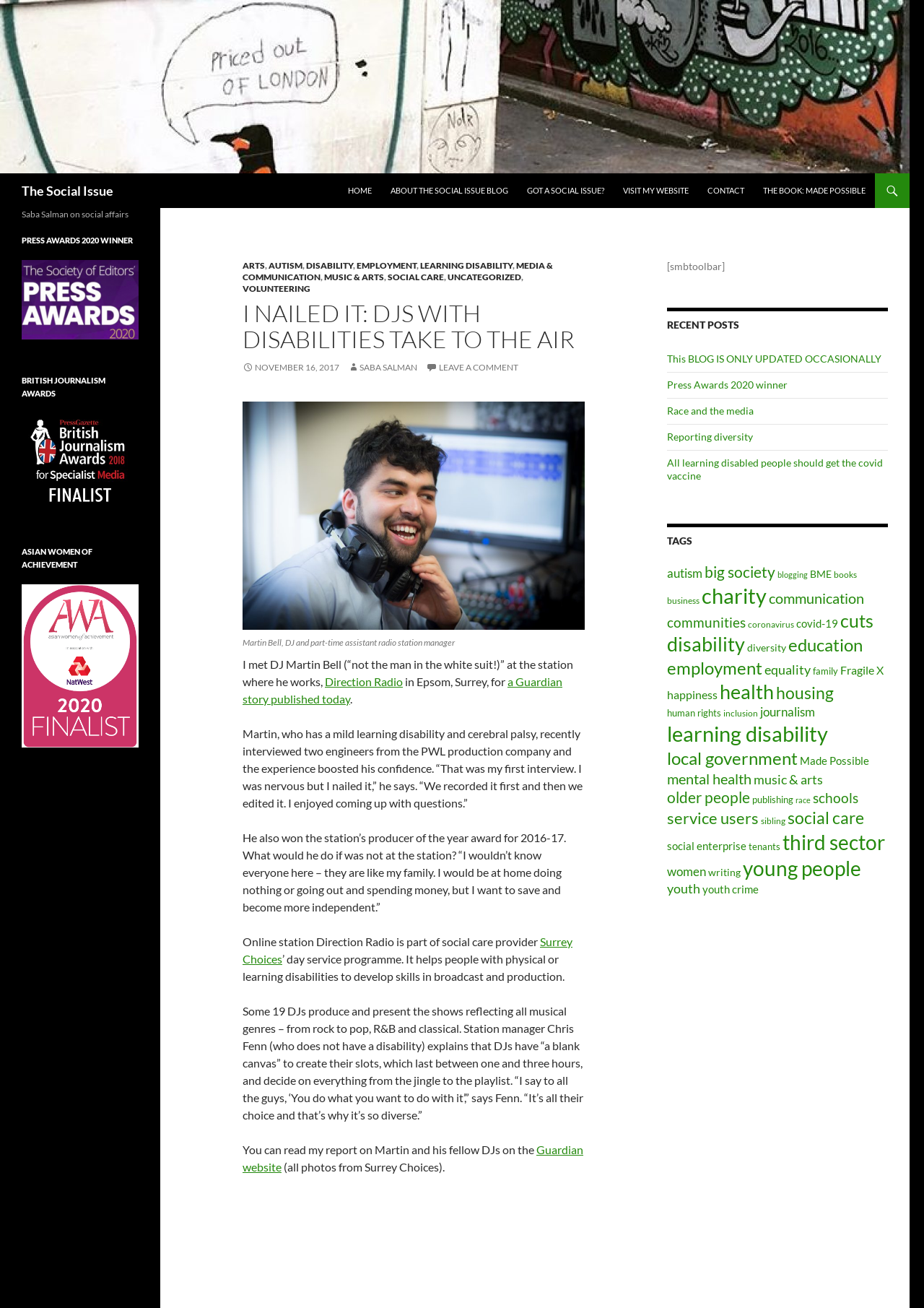Identify the bounding box coordinates of the element that should be clicked to fulfill this task: "Learn about recent posts". The coordinates should be provided as four float numbers between 0 and 1, i.e., [left, top, right, bottom].

[0.722, 0.235, 0.961, 0.255]